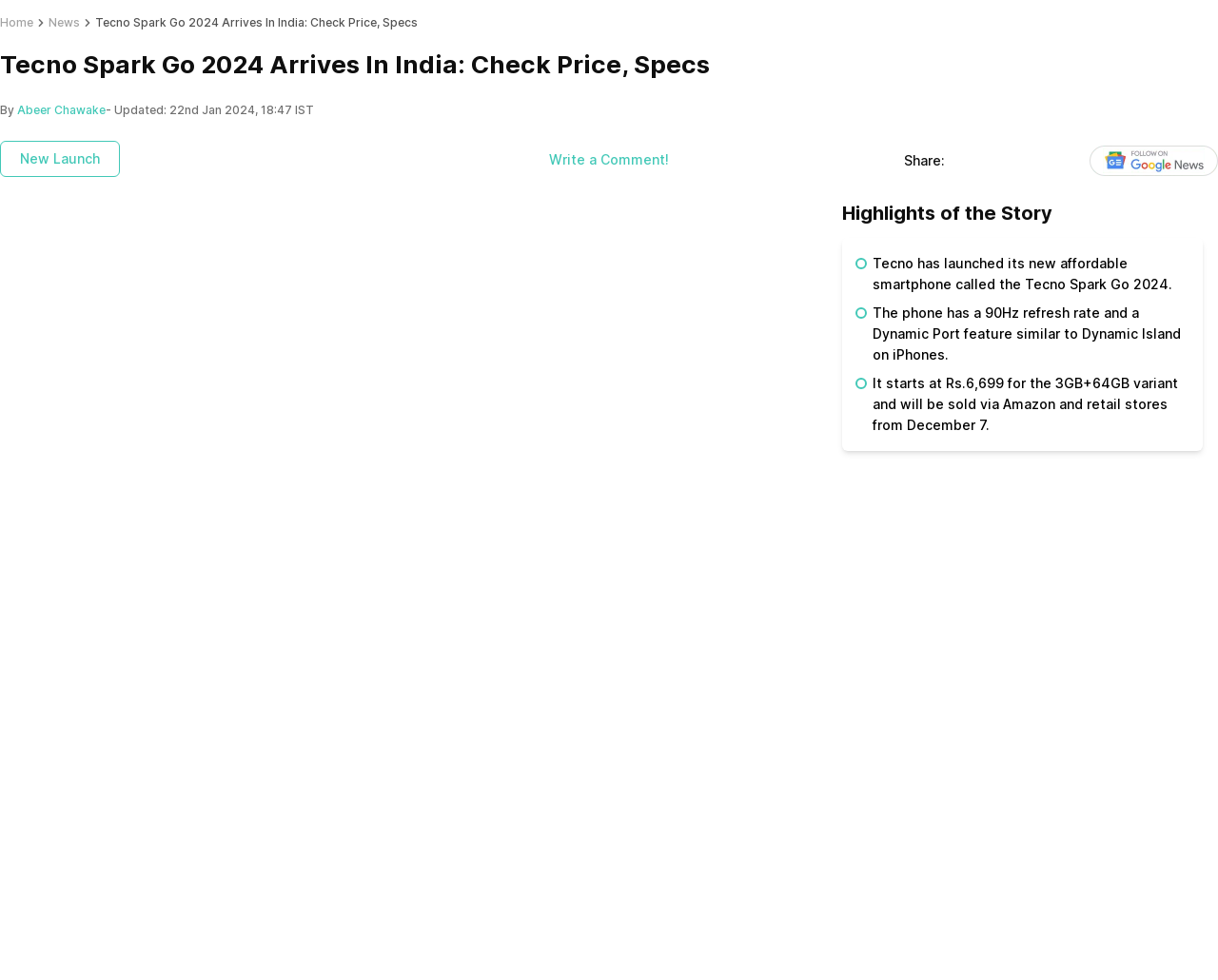Provide the bounding box coordinates for the UI element that is described by this text: "Abeer Chawake". The coordinates should be in the form of four float numbers between 0 and 1: [left, top, right, bottom].

[0.014, 0.105, 0.087, 0.119]